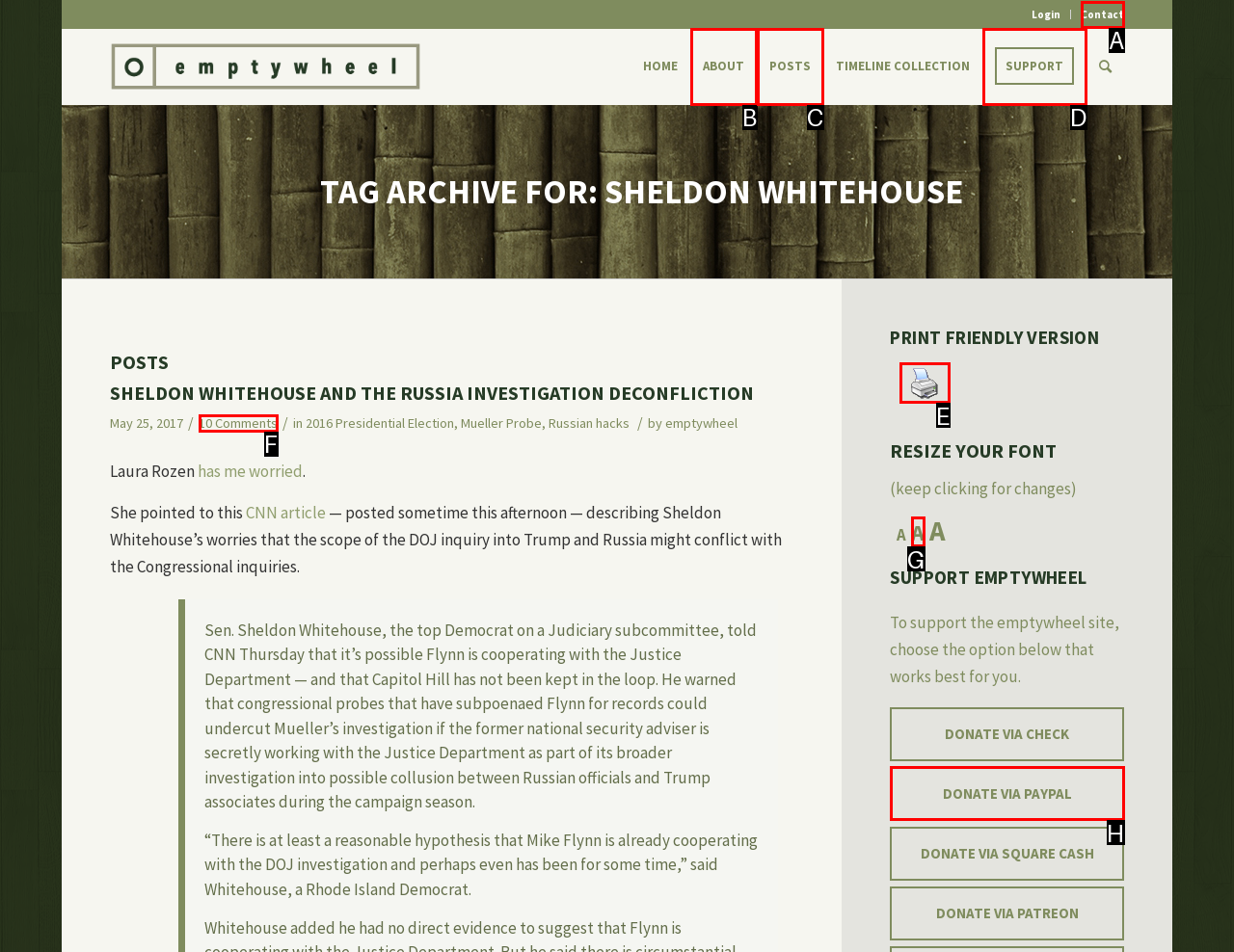Tell me the letter of the HTML element that best matches the description: Contact from the provided options.

A